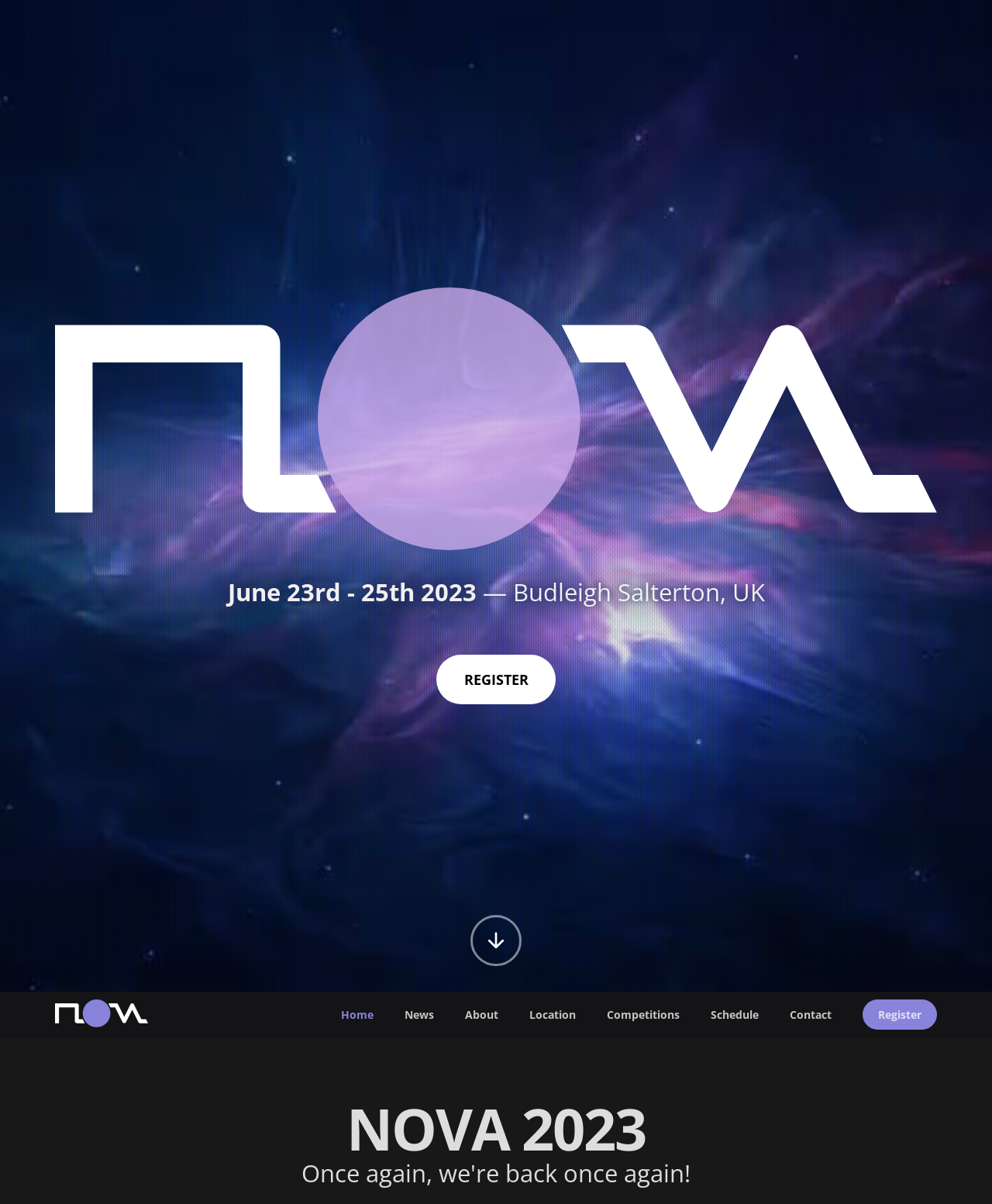Please determine the bounding box coordinates for the element with the description: "Schedule".

[0.716, 0.83, 0.765, 0.855]